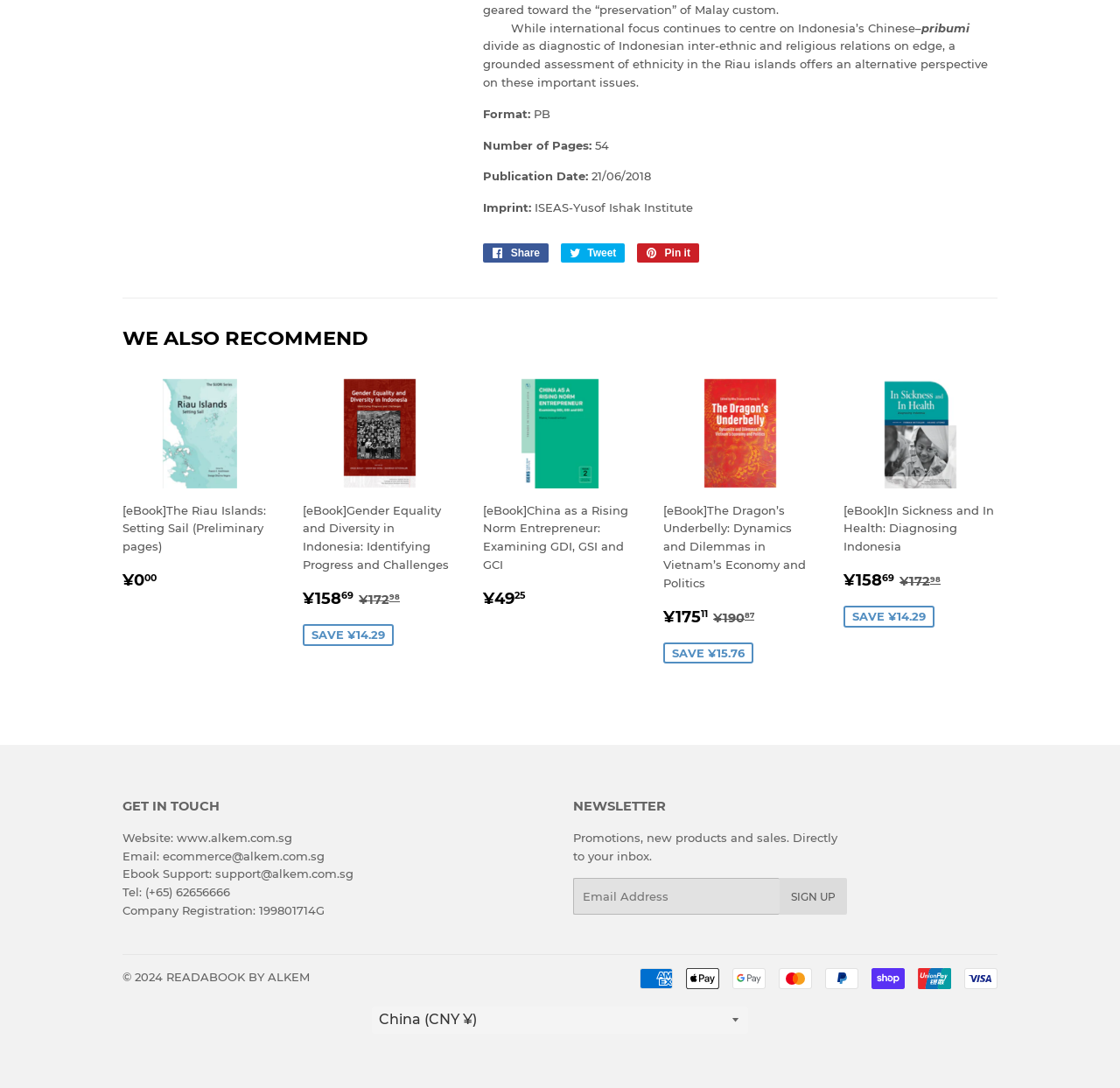What is the publication date of the book?
Examine the image closely and answer the question with as much detail as possible.

I found the answer by looking at the text 'Publication Date: ' and its corresponding value '21/06/2018' which is located near the top of the webpage, below the title.